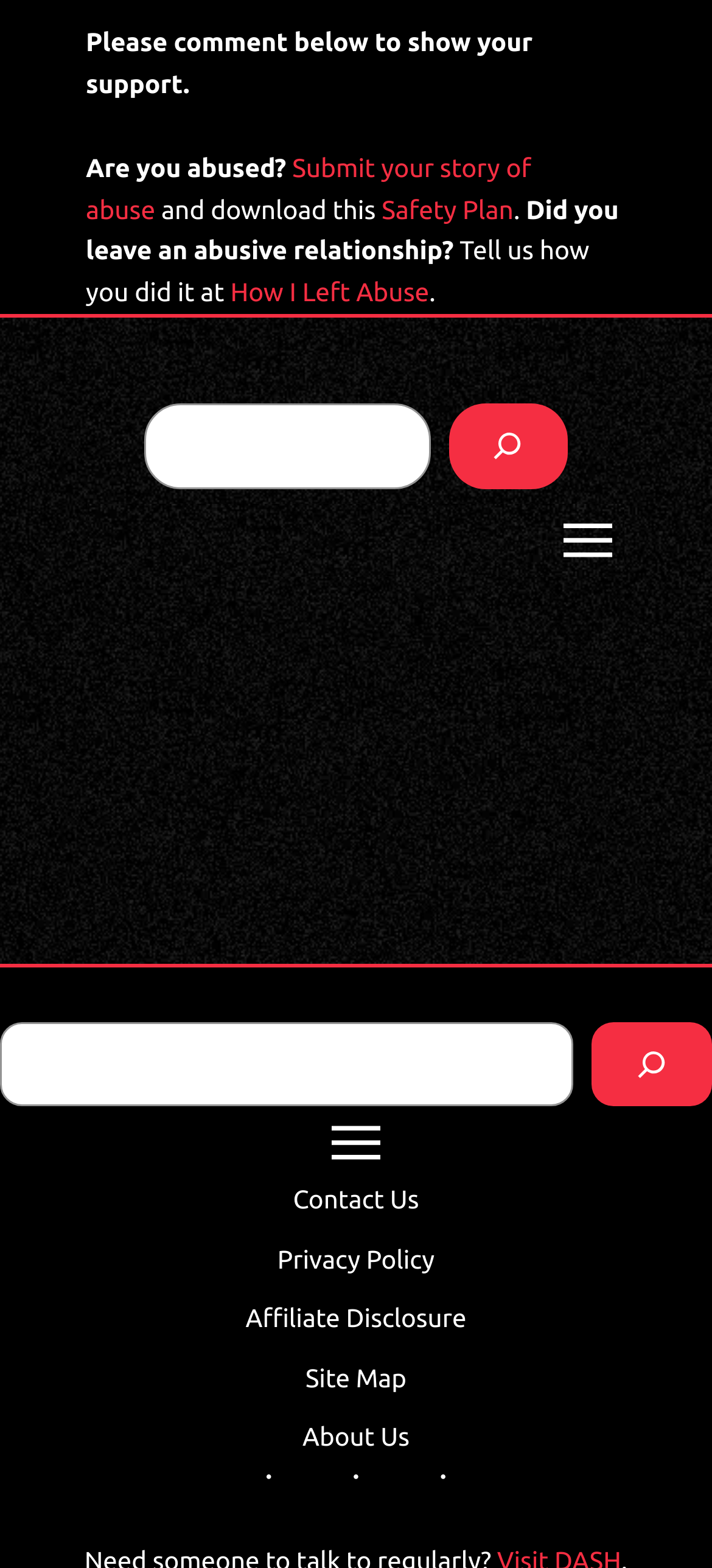How many navigation menus are available on the webpage?
Please answer using one word or phrase, based on the screenshot.

3